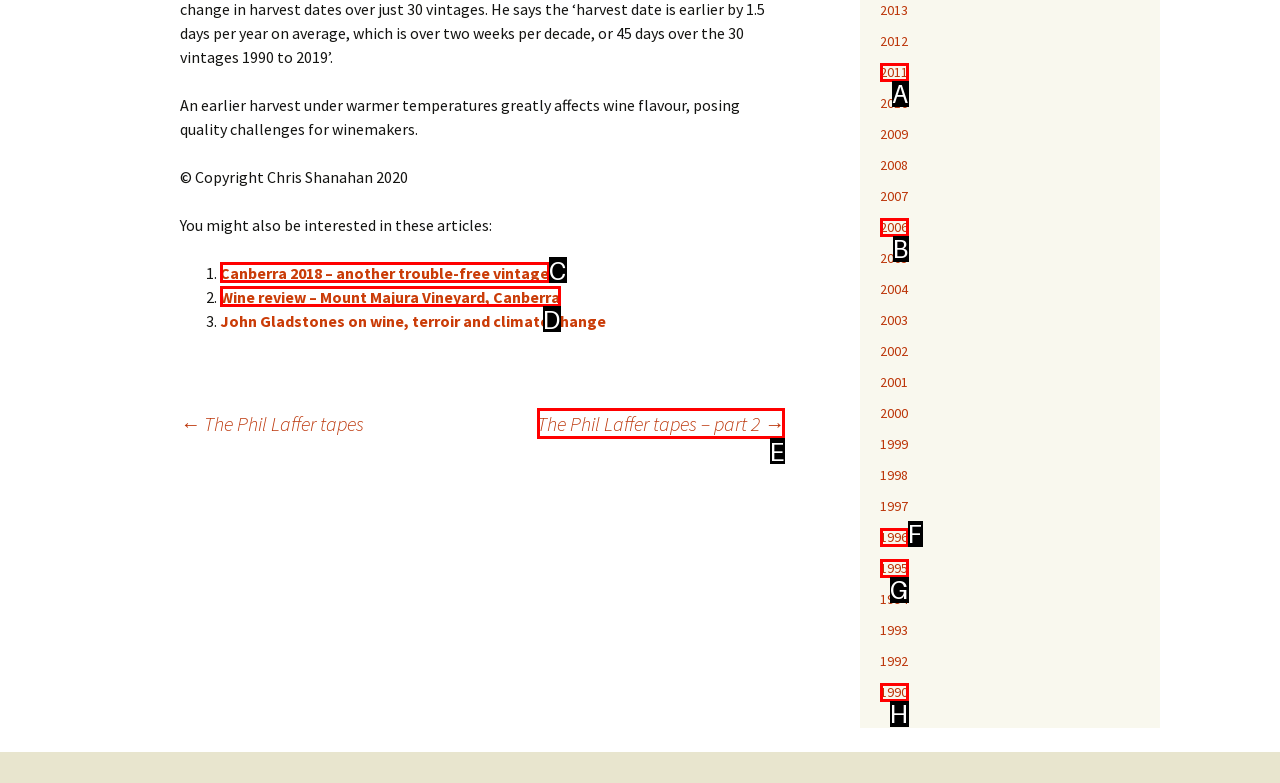Decide which letter you need to select to fulfill the task: Click the link to read about Canberra 2018 – another trouble-free vintage
Answer with the letter that matches the correct option directly.

C